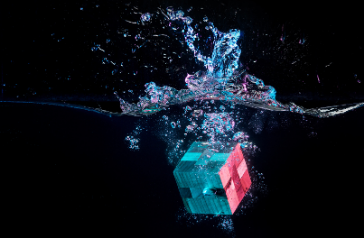What is happening to the water's surface?
Use the image to give a comprehensive and detailed response to the question.

The caption describes the impact of the cube splashing into the water, causing the water's surface to be disrupted, sending droplets cascading in various directions.